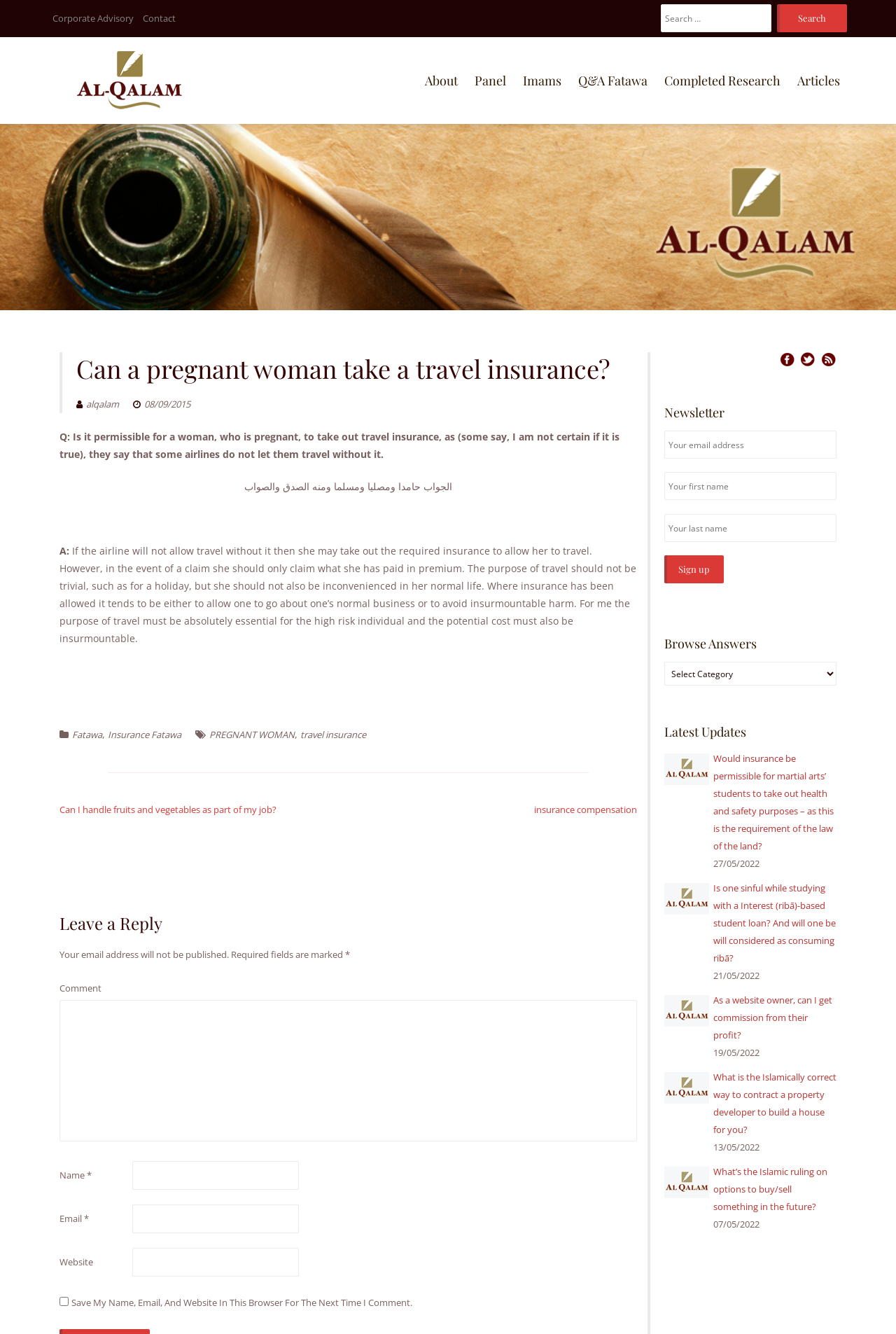What is the purpose of the 'Leave a Reply' section?
From the screenshot, provide a brief answer in one word or phrase.

To comment on the article